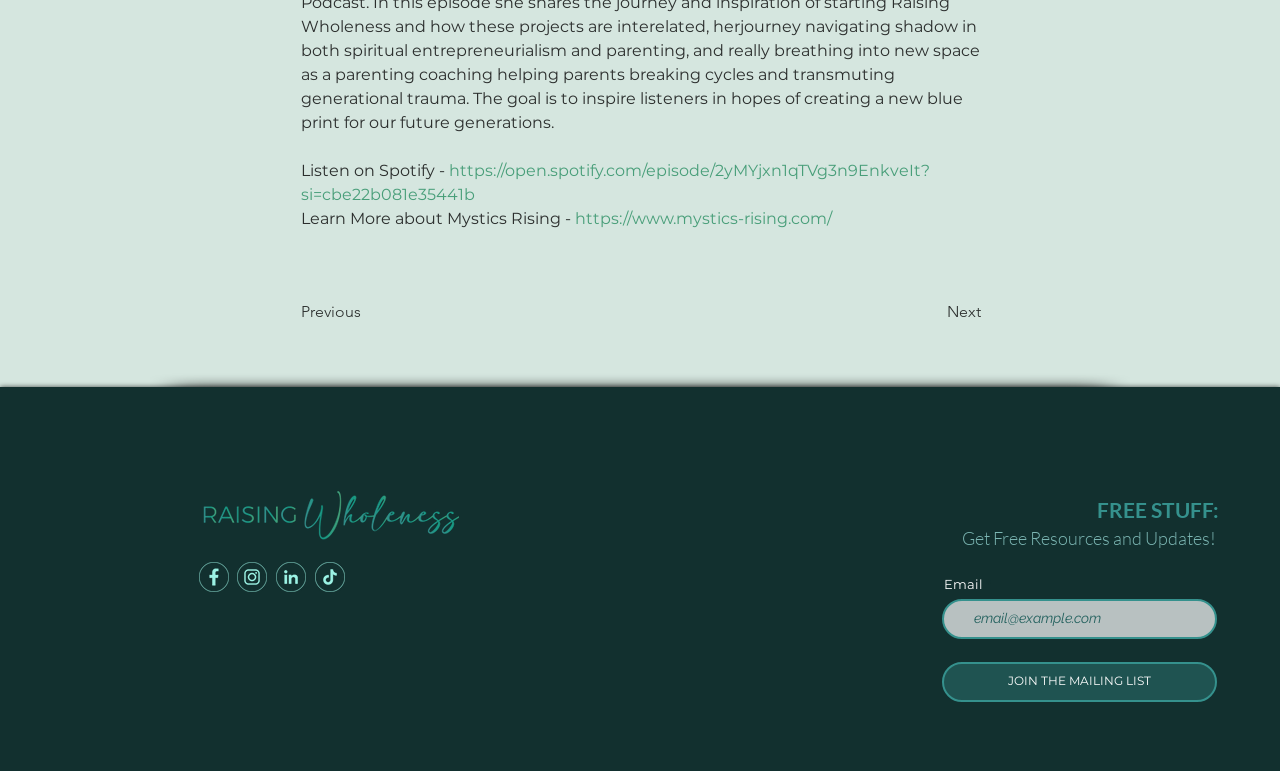How many social media links are available?
Based on the screenshot, provide your answer in one word or phrase.

4